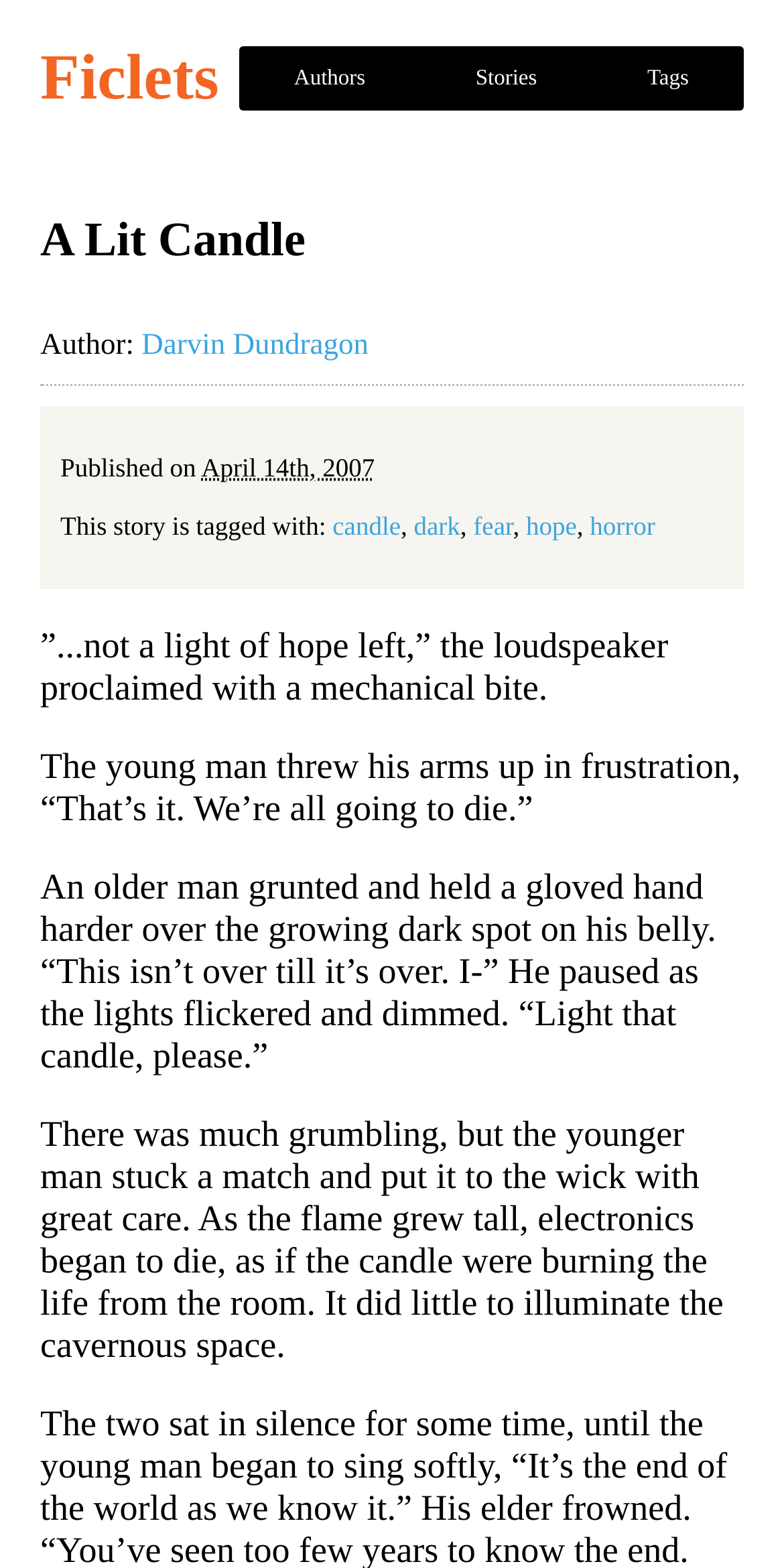What is the author of the story?
Using the visual information, reply with a single word or short phrase.

Darvin Dundragon